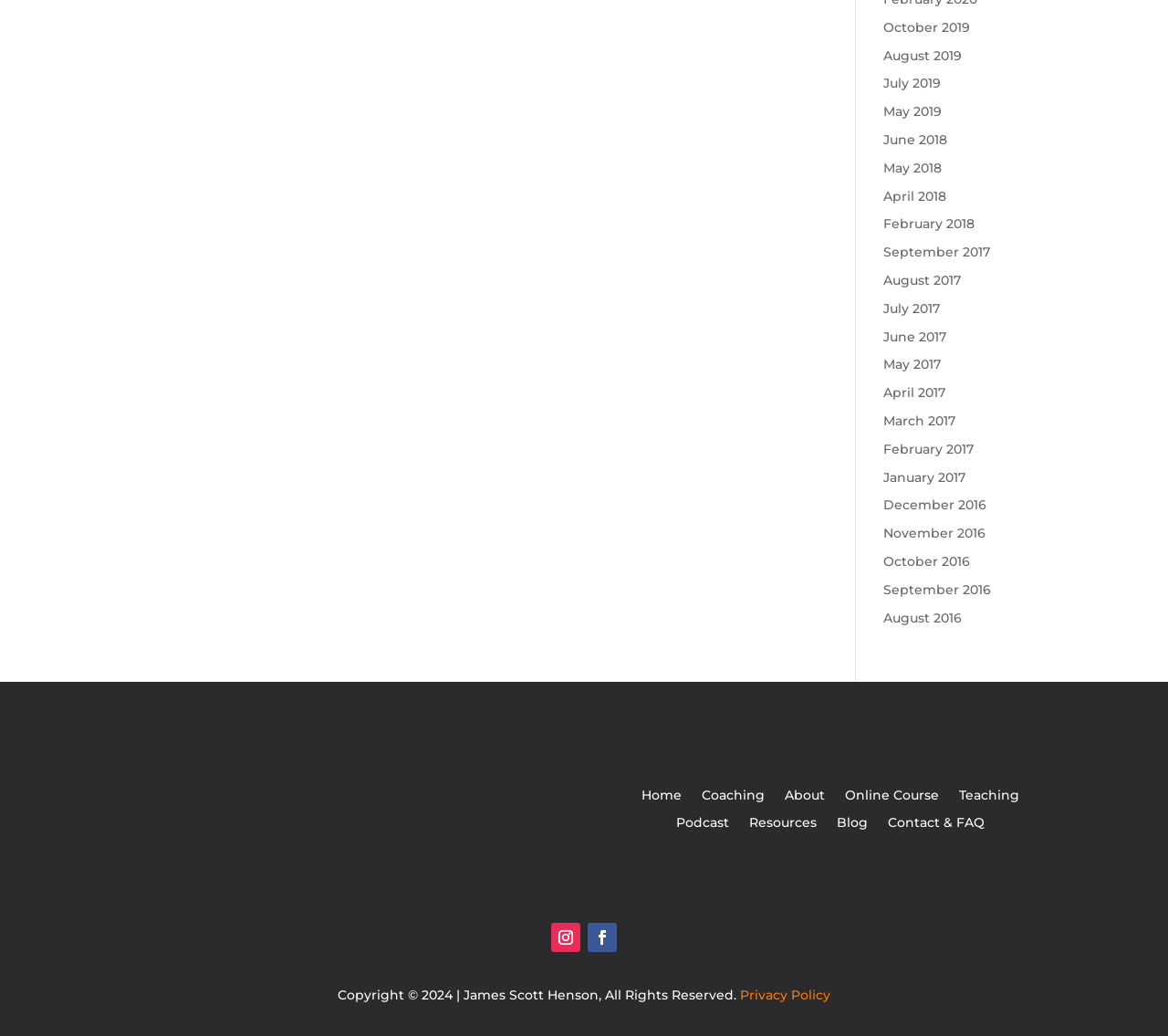Locate the bounding box coordinates of the item that should be clicked to fulfill the instruction: "Open Online Course".

[0.723, 0.761, 0.804, 0.781]